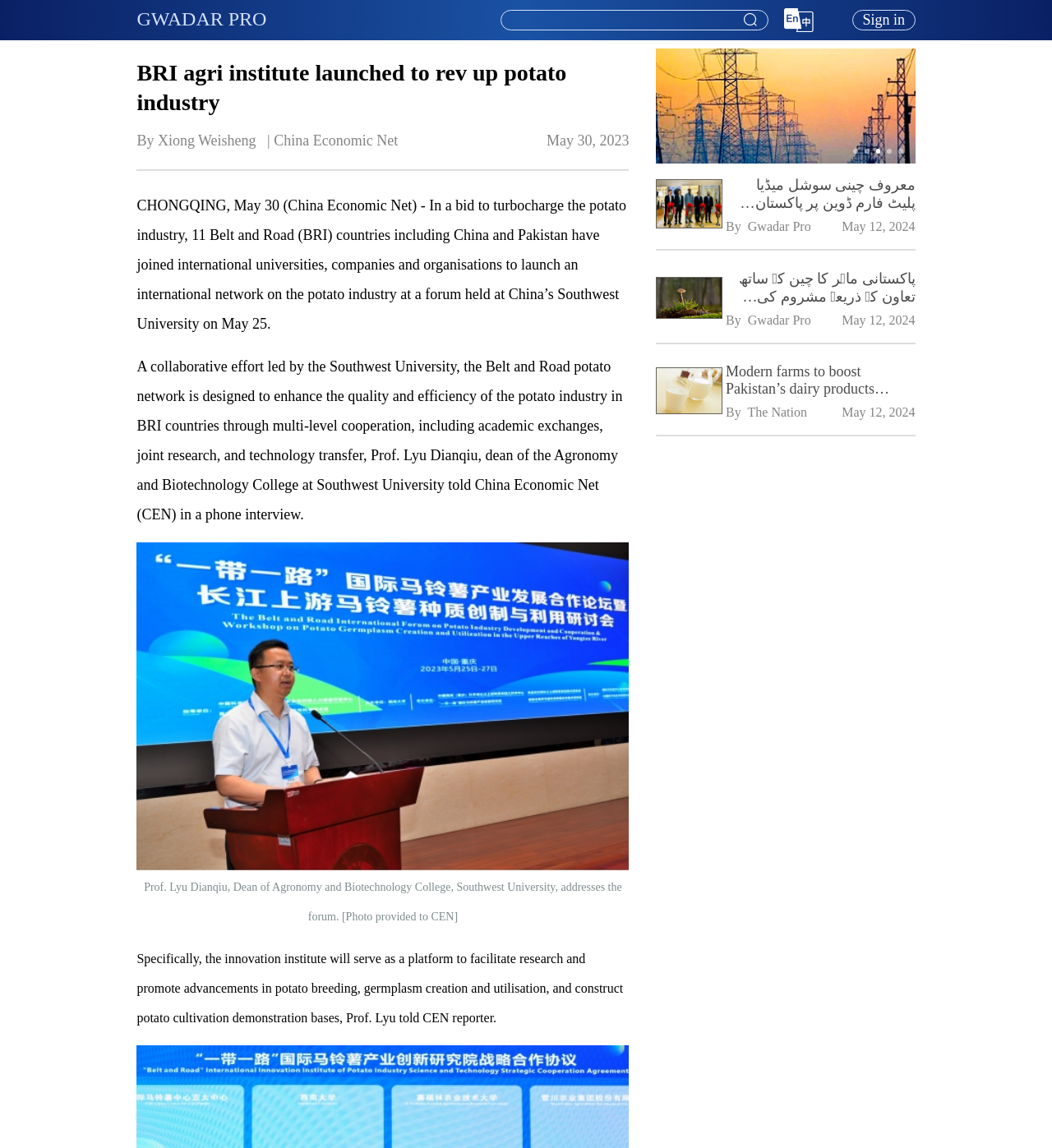Identify the bounding box coordinates of the clickable region to carry out the given instruction: "Click on the link to read about Modern farms to boost Pakistan’s dairy products exports".

[0.623, 0.316, 0.685, 0.367]